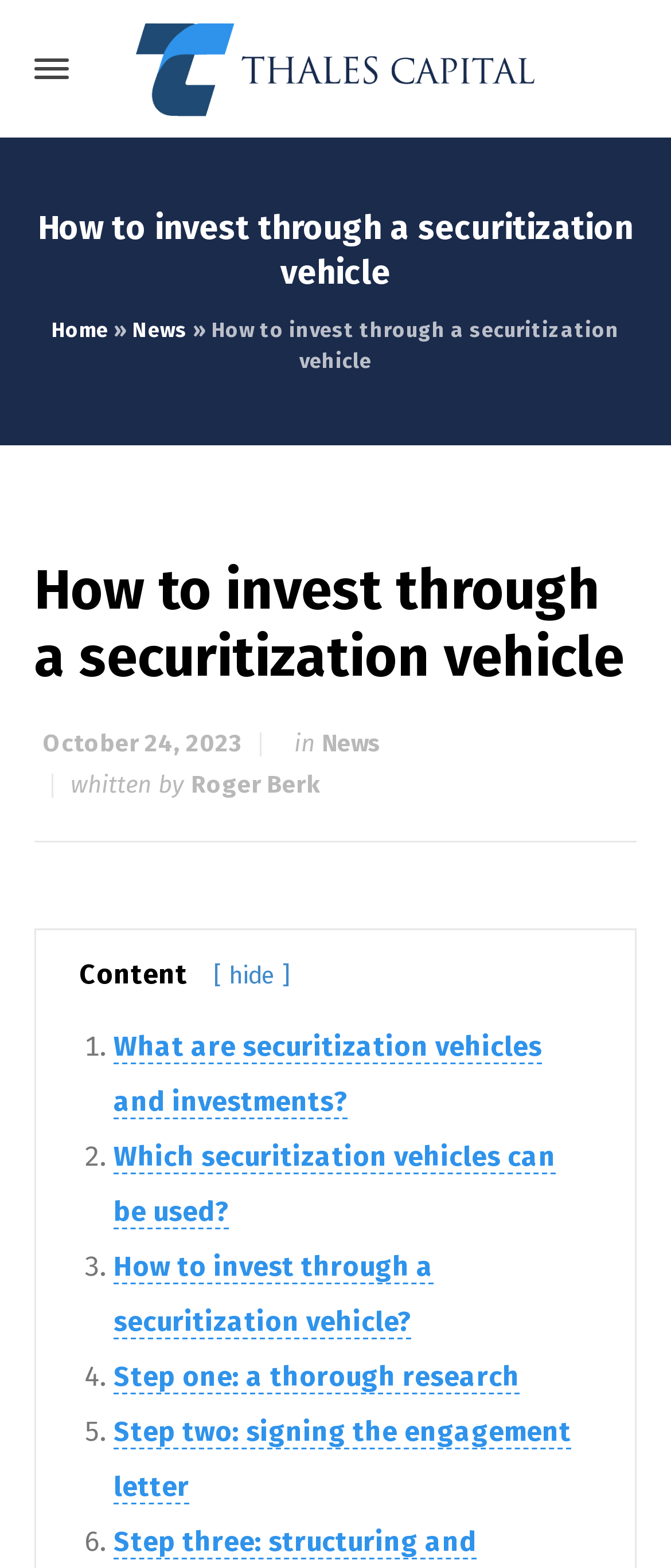Could you indicate the bounding box coordinates of the region to click in order to complete this instruction: "Click the Thales Capital link".

[0.113, 0.014, 0.887, 0.074]